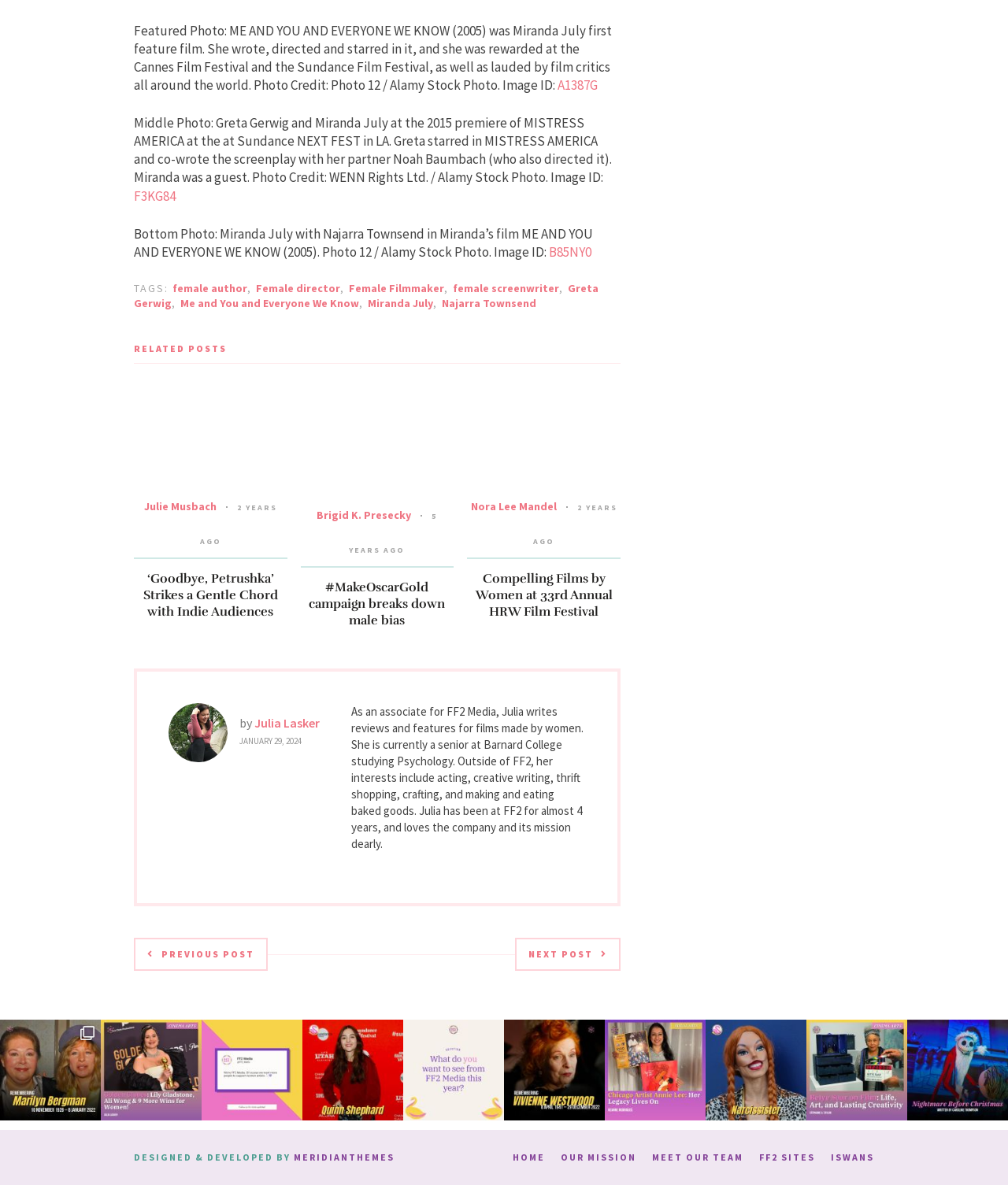Please identify the bounding box coordinates of the element that needs to be clicked to execute the following command: "Learn more about Greta Gerwig". Provide the bounding box using four float numbers between 0 and 1, formatted as [left, top, right, bottom].

[0.133, 0.237, 0.594, 0.262]